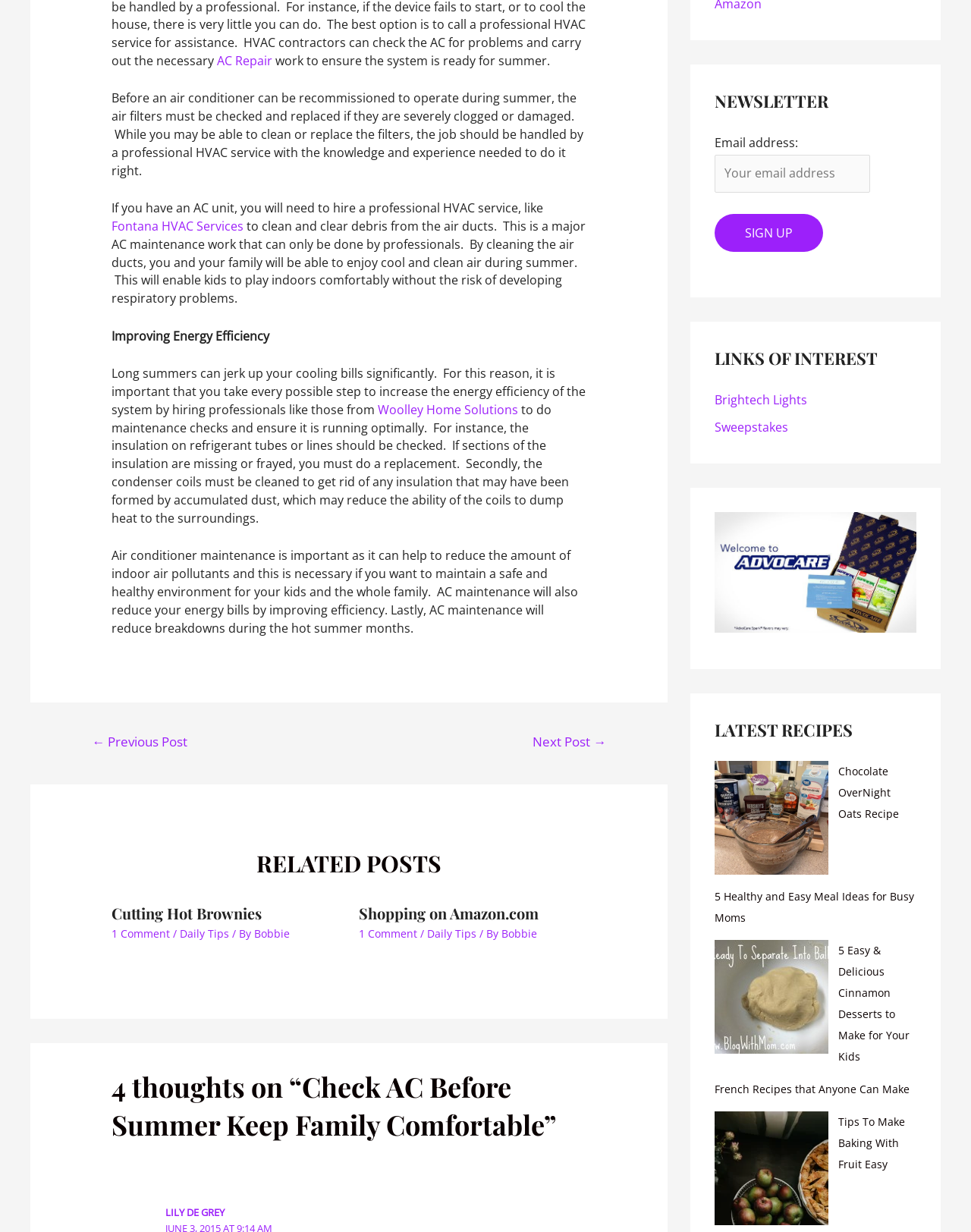Provide the bounding box coordinates, formatted as (top-left x, top-left y, bottom-right x, bottom-right y), with all values being floating point numbers between 0 and 1. Identify the bounding box of the UI element that matches the description: Daily Tips

[0.439, 0.752, 0.49, 0.764]